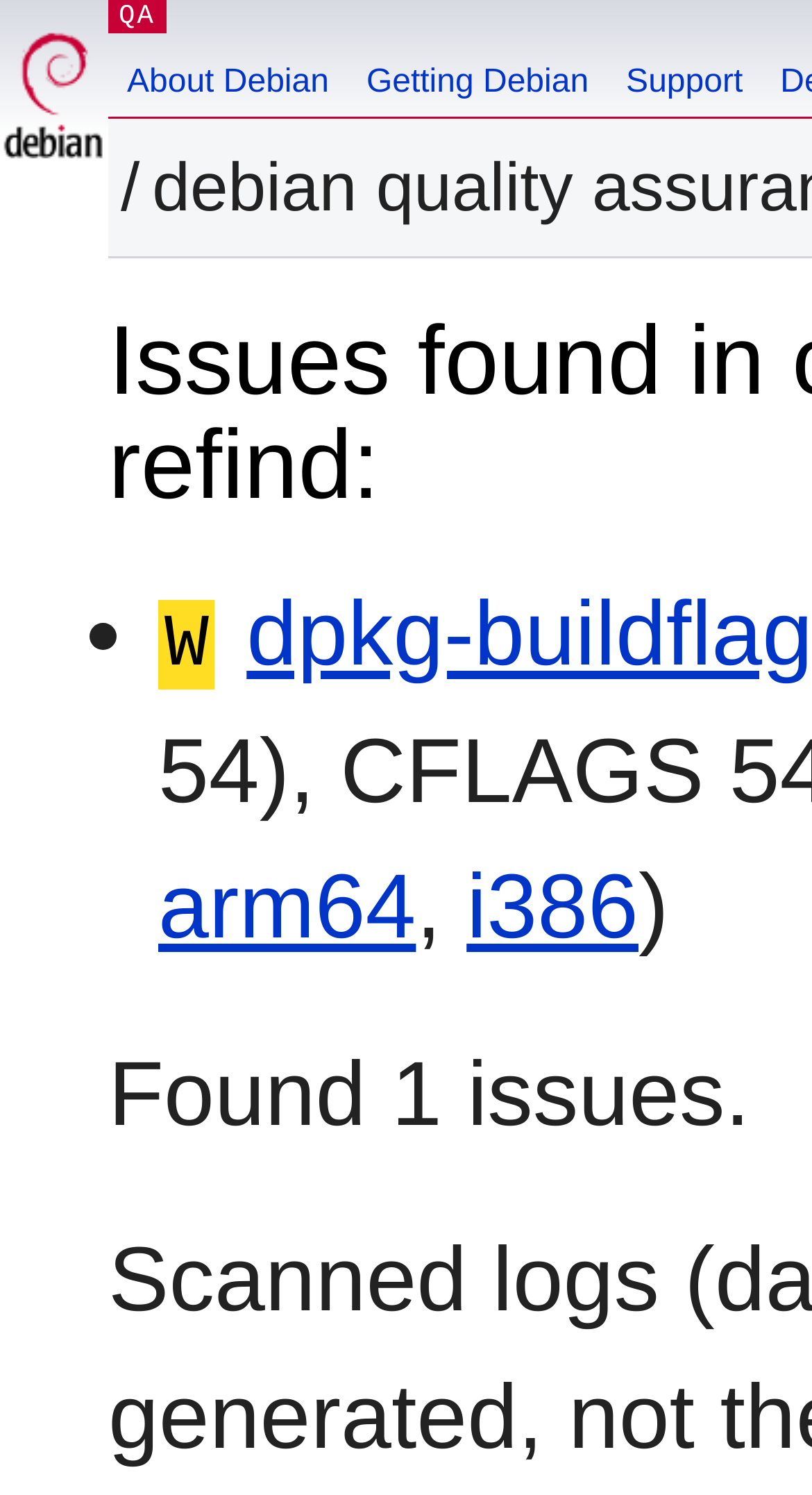Provide an in-depth caption for the contents of the webpage.

The webpage is about the Debian Quality Assurance, specifically focusing on issues in the package refind. At the top left, there is a Debian logo, an image with a link to the Debian website. Next to the logo, there is a link to the QA section. 

On the top navigation bar, there are four links: "About Debian", "Getting Debian", and "Support", aligned horizontally from left to right. 

Below the navigation bar, there is a list with a single list marker, a bullet point, followed by the text "W". 

Underneath, there are two links, "arm64" and "i386", which are likely related to processor architectures. The "i386" link is positioned to the right of the "arm64" link. A closing parenthesis is placed to the right of the "i386" link.

At the bottom of the page, there is a notification stating "Found 1 issues."